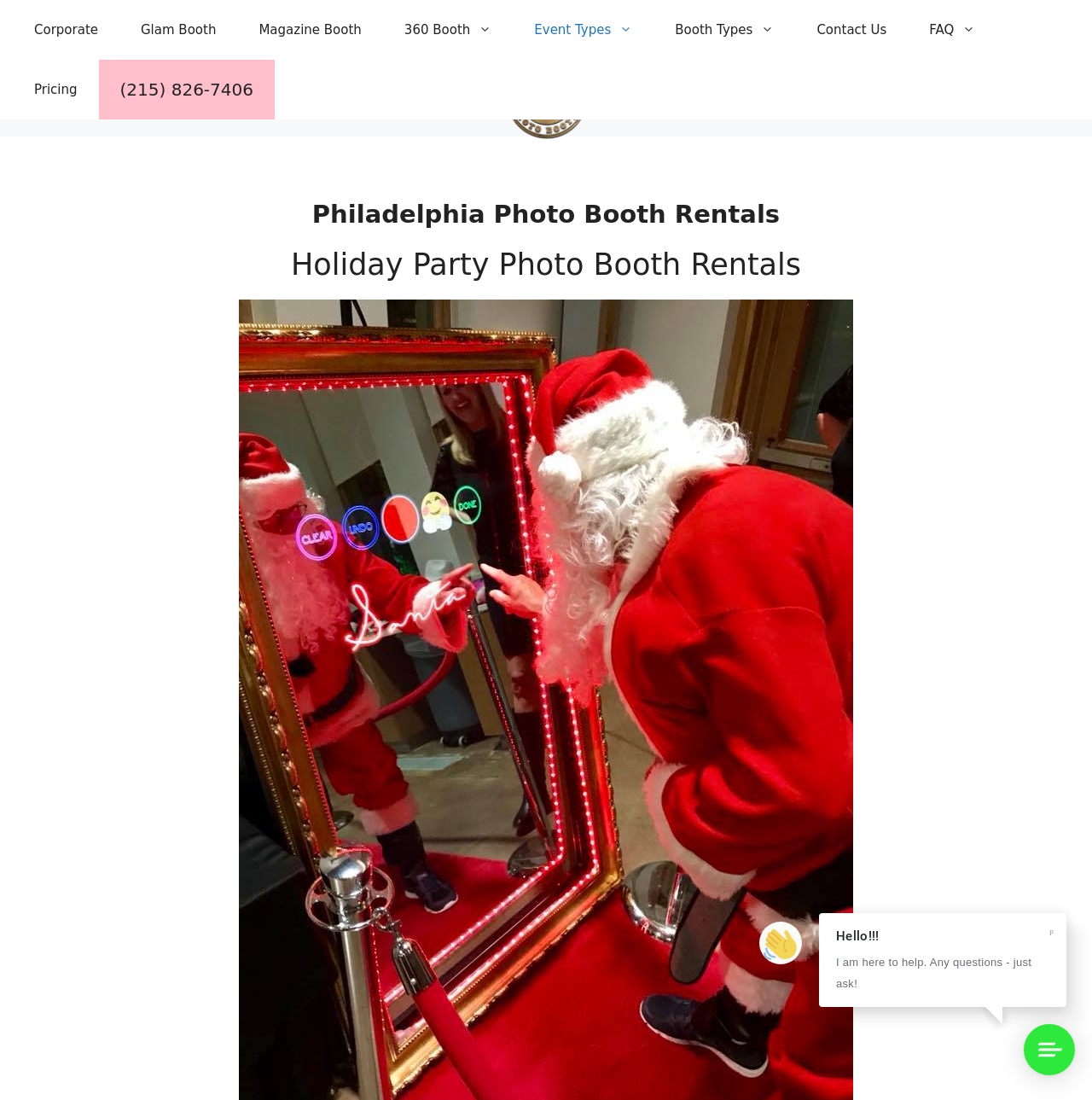Give a one-word or short-phrase answer to the following question: 
What is the purpose of the holiday party photo booth?

For holiday parties